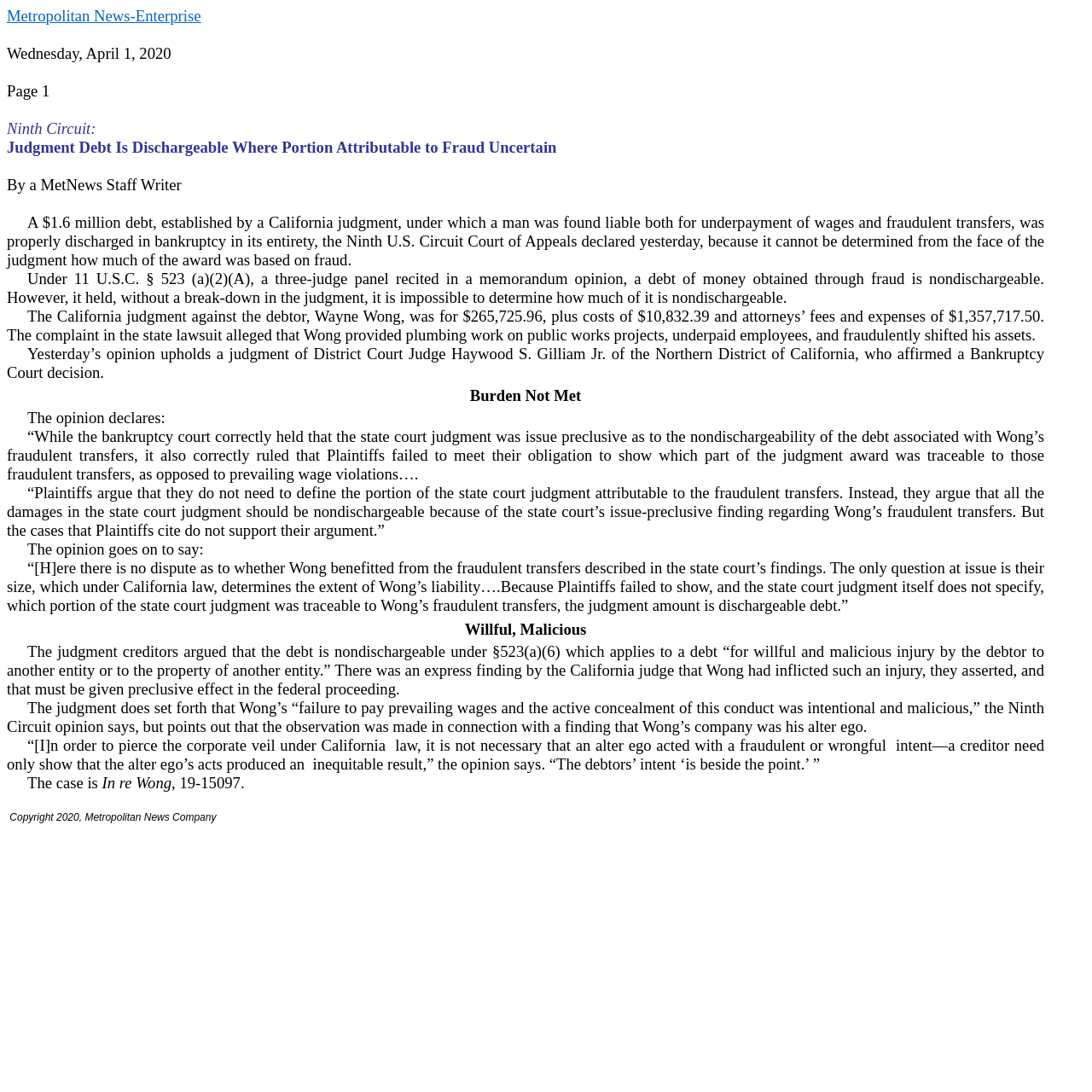What is the name of the debtor mentioned in the article?
Provide an in-depth and detailed explanation in response to the question.

The name of the debtor is mentioned in the article as 'the California judgment against the debtor, Wayne Wong, was for $265,725.96, plus costs of $10,832.39 and attorneys’ fees and expenses of $1,357,717.50'.